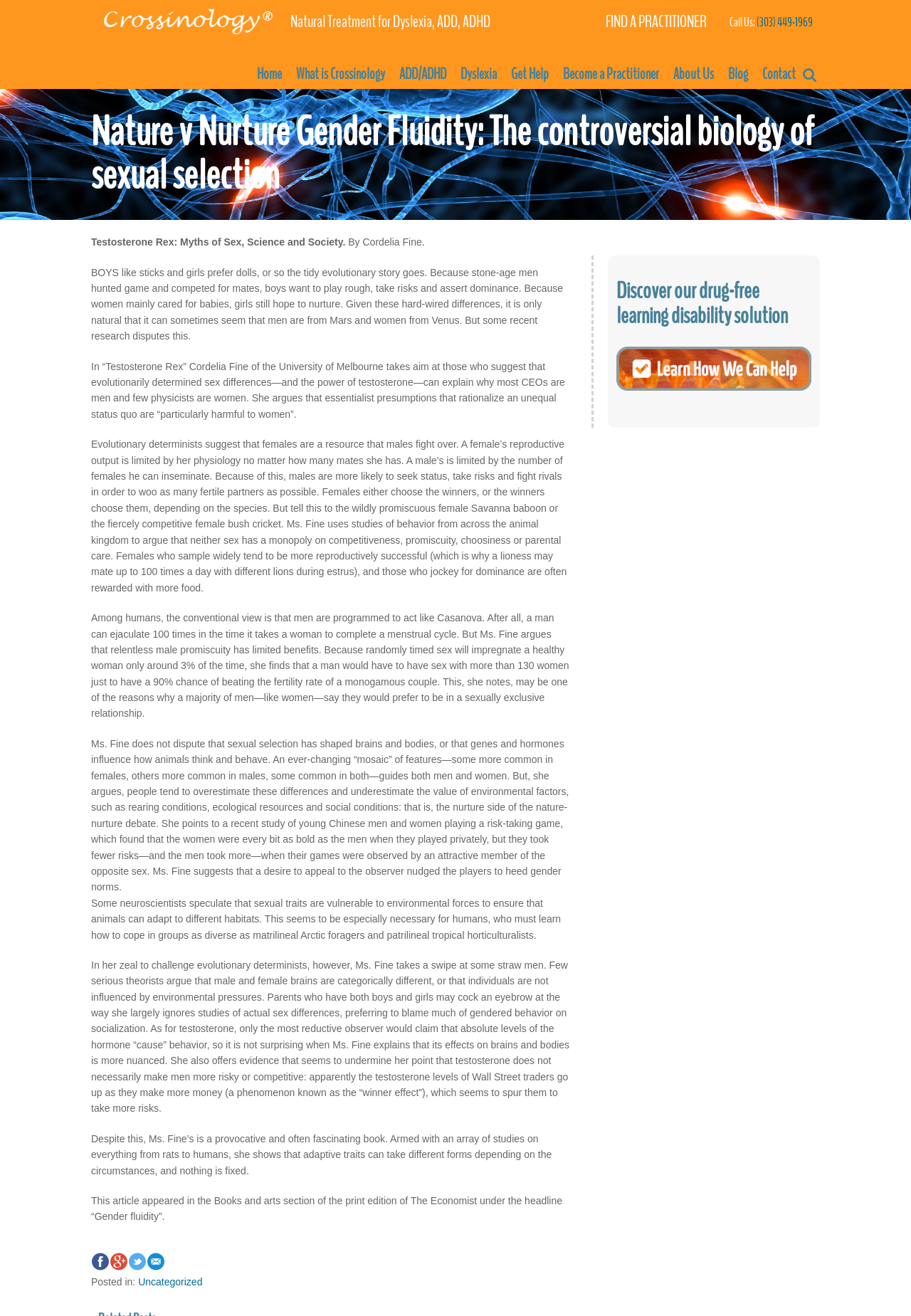Please provide a comprehensive answer to the question based on the screenshot: What is the category of the posted article?

The category of the posted article can be found at the bottom of the webpage, where it says 'Posted in:' followed by the category, which is a link with ID 476.